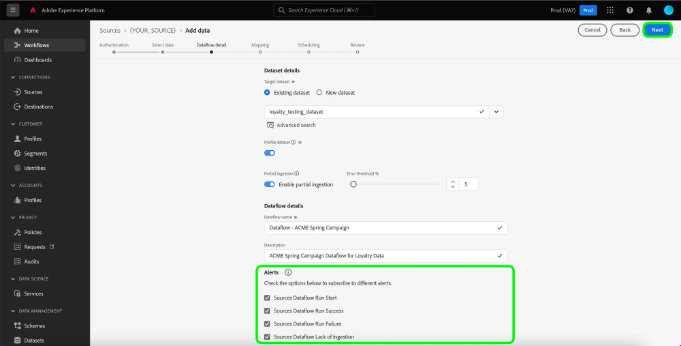Reply to the question with a brief word or phrase: What type of notifications can users receive?

Dataflow status updates